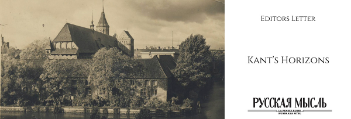Elaborate on the image with a comprehensive description.

The image features a nostalgic and historical depiction of a building, likely significant to the theme of the article titled "Kant’s Horizons." The structure, with its distinctive architecture, is set against a backdrop of trees and water, suggesting a serene environment. To the right, the text reads "EDITOR'S LETTER" at the top and "Kant’s Horizons" prominently below, indicating the focus of the content. The overall design is complemented by the publication name "РУССКАЯ МЫСЛЬ," which translates to "Russian Thought," presented stylishly at the bottom. This combination of imagery and text evokes a sense of reflection on philosophical themes connected to Immanuel Kant, enhancing the intellectual allure of the article.